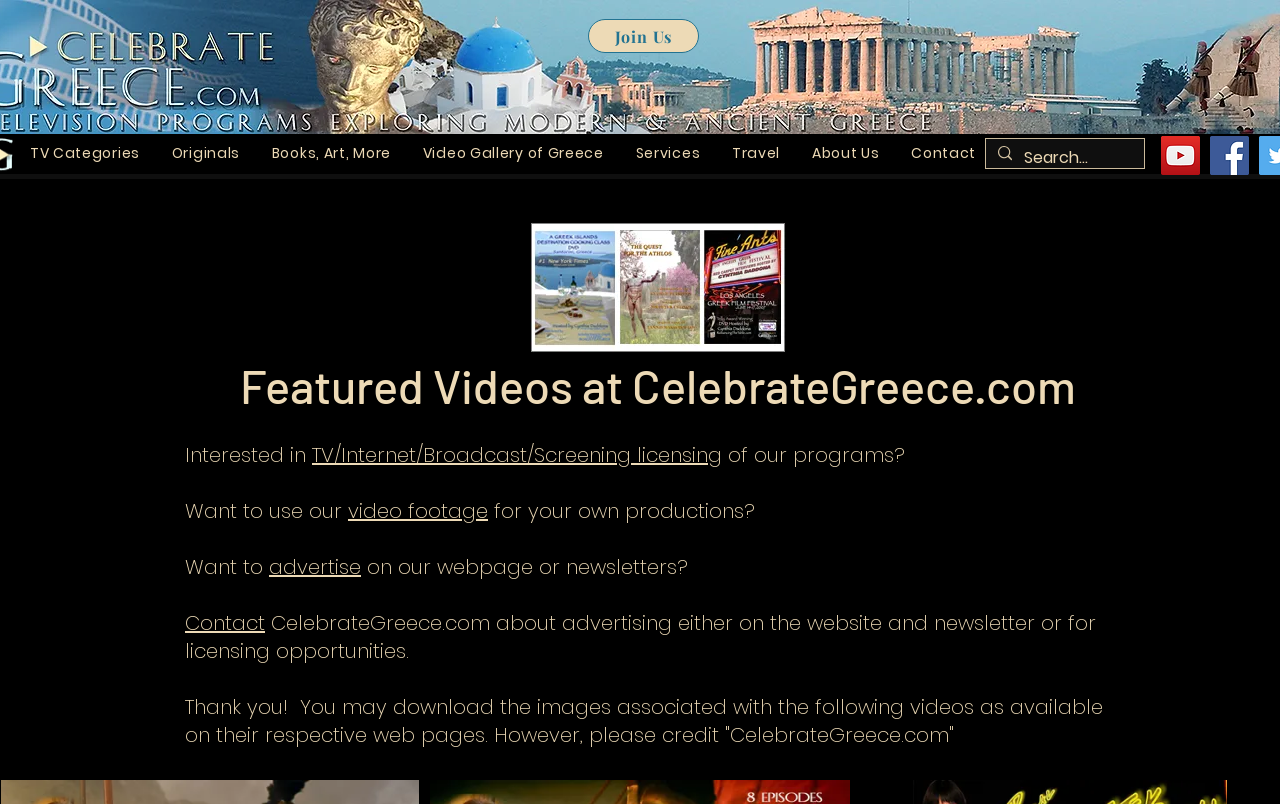What is the main topic of the webpage?
Could you answer the question in a detailed manner, providing as much information as possible?

The webpage is about CelebrateGreece.com, featuring television programs and/or videos, as indicated by the meta description and the content of the webpage.